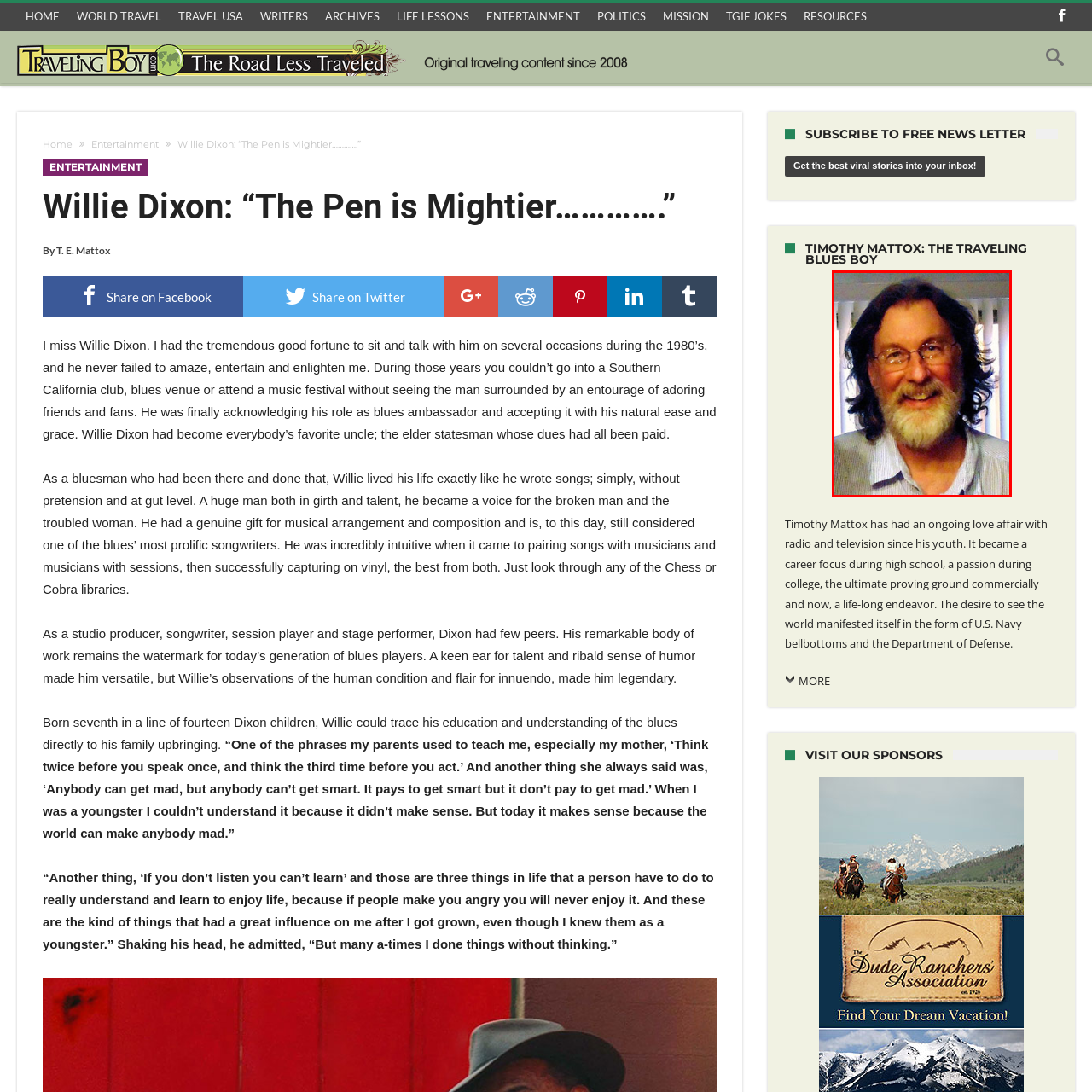Look at the image within the red outline, Where did Timothy Mattox work after serving in the U.S. Navy? Answer with one word or phrase.

Department of Defense